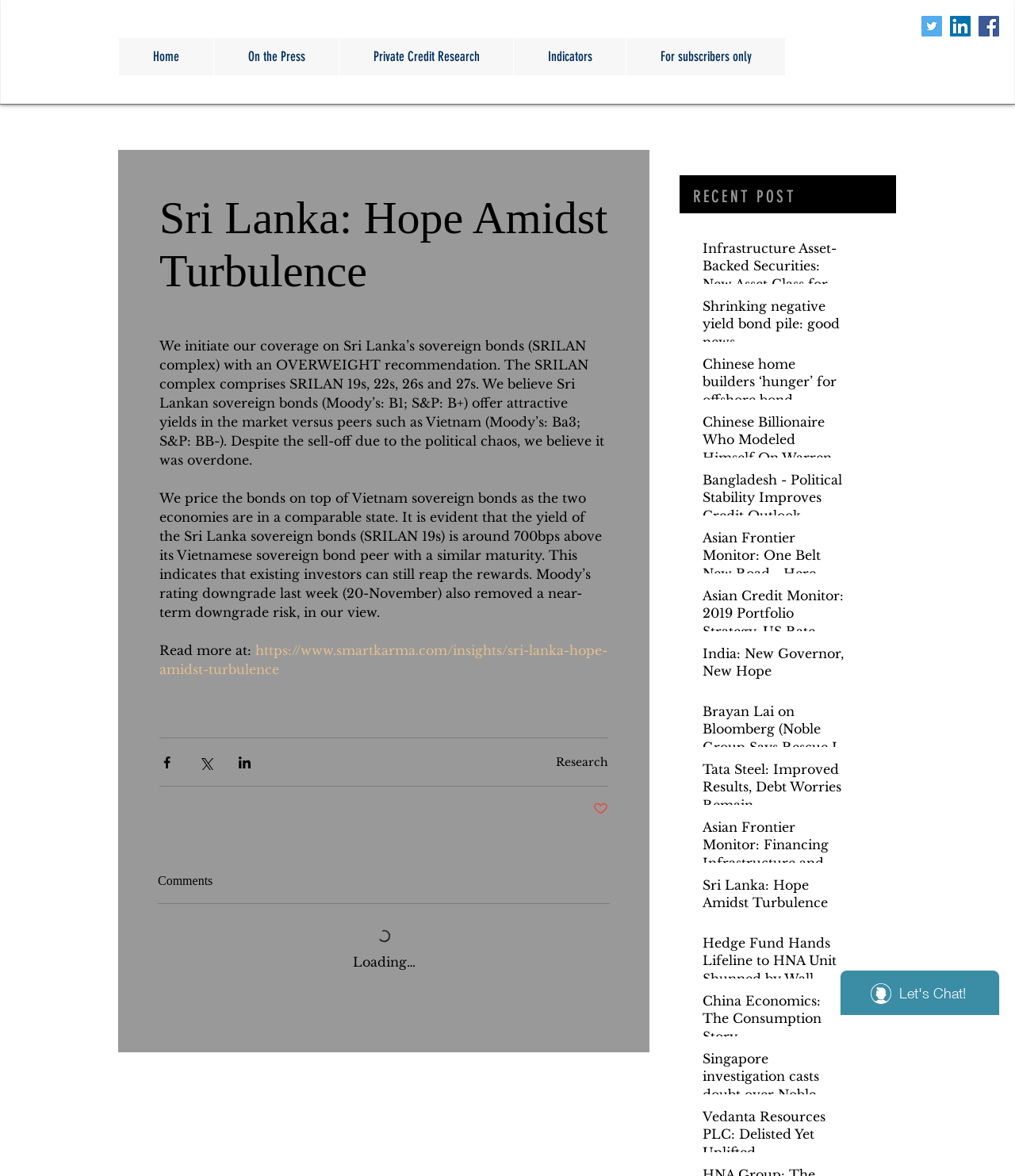Please specify the bounding box coordinates of the region to click in order to perform the following instruction: "Click the 'HOME' link".

None